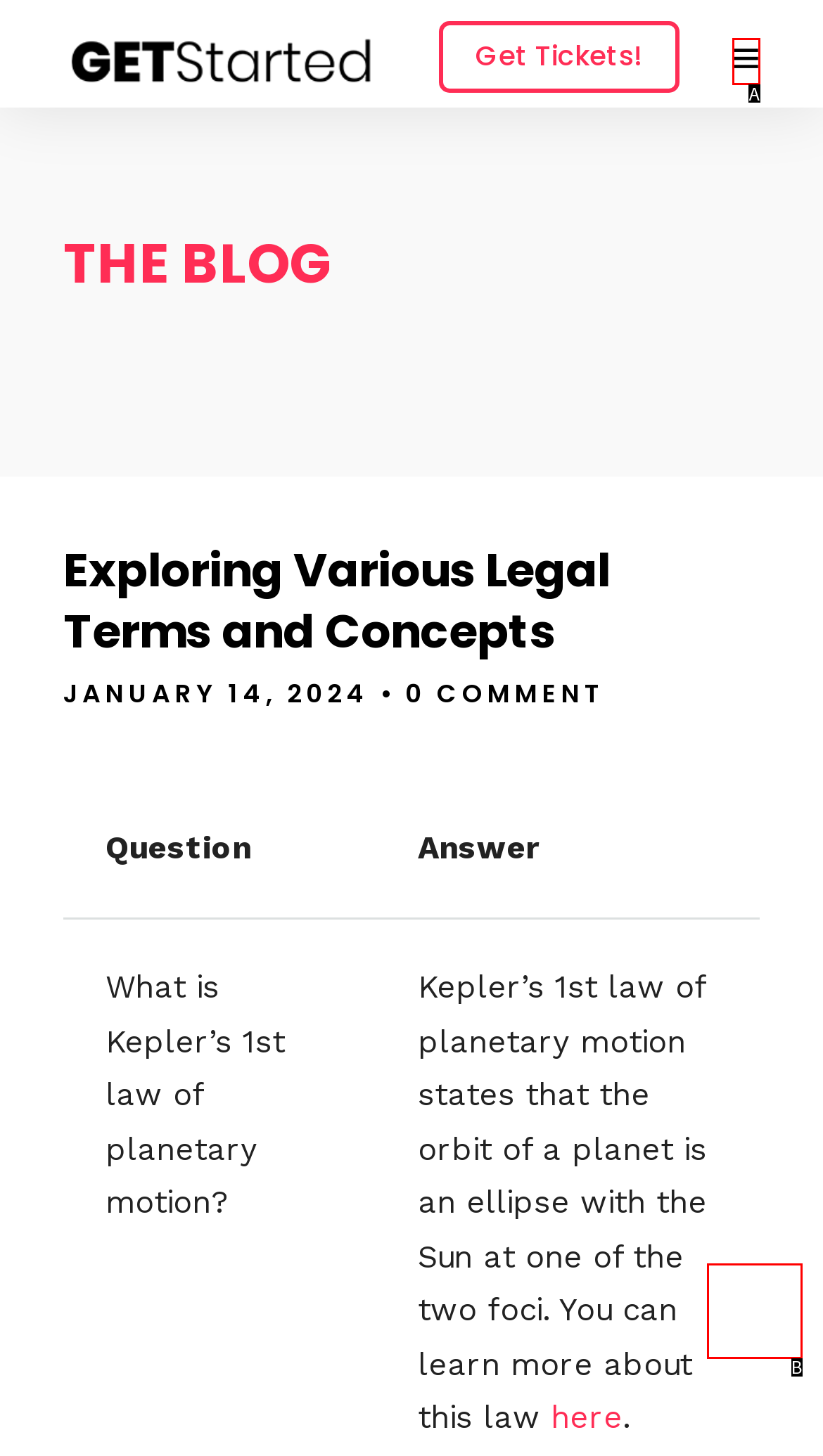Given the description: Kris, select the HTML element that best matches it. Reply with the letter of your chosen option.

None